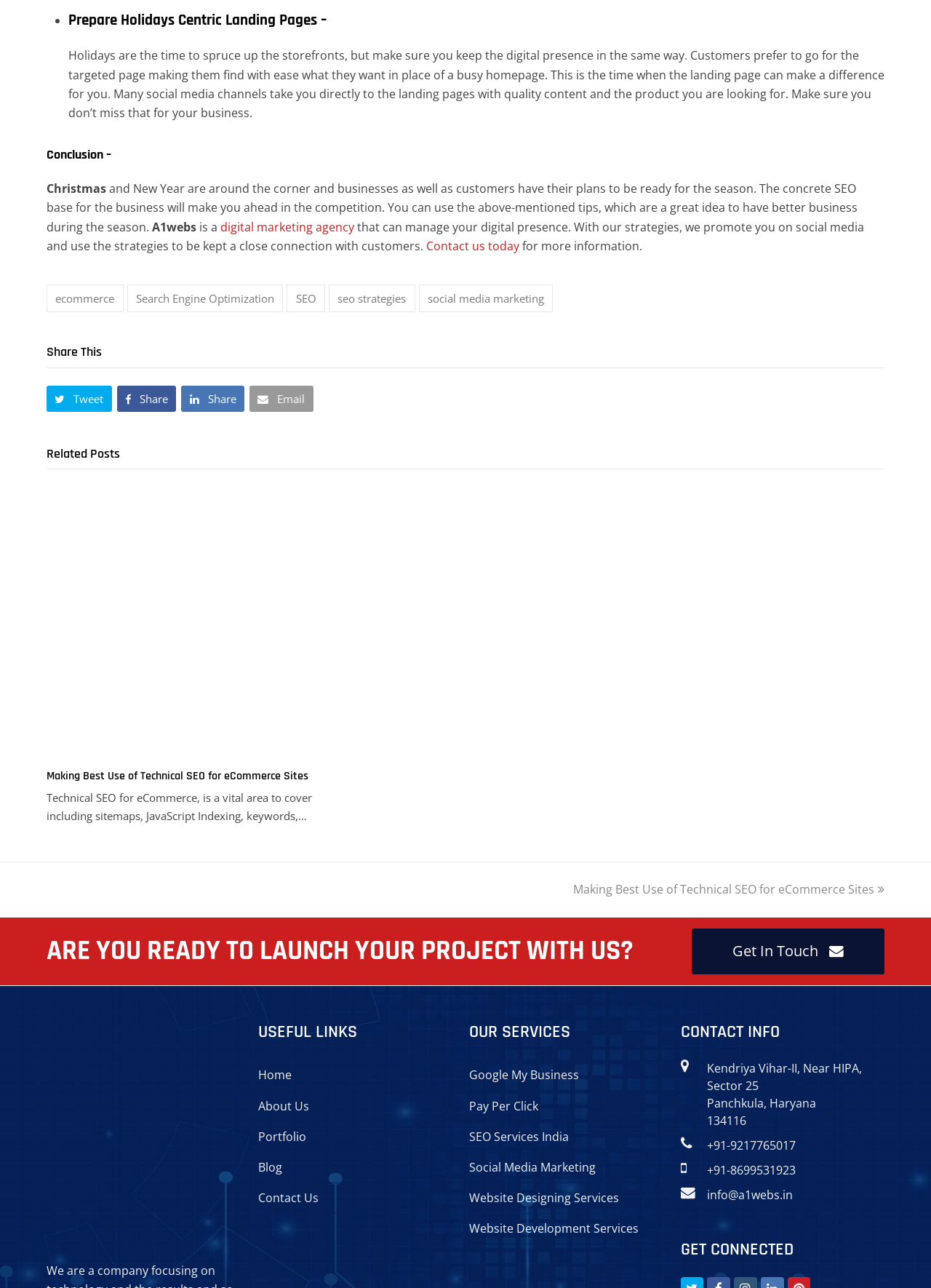Reply to the question with a single word or phrase:
What is the location of A1webs?

Panchkula, Haryana